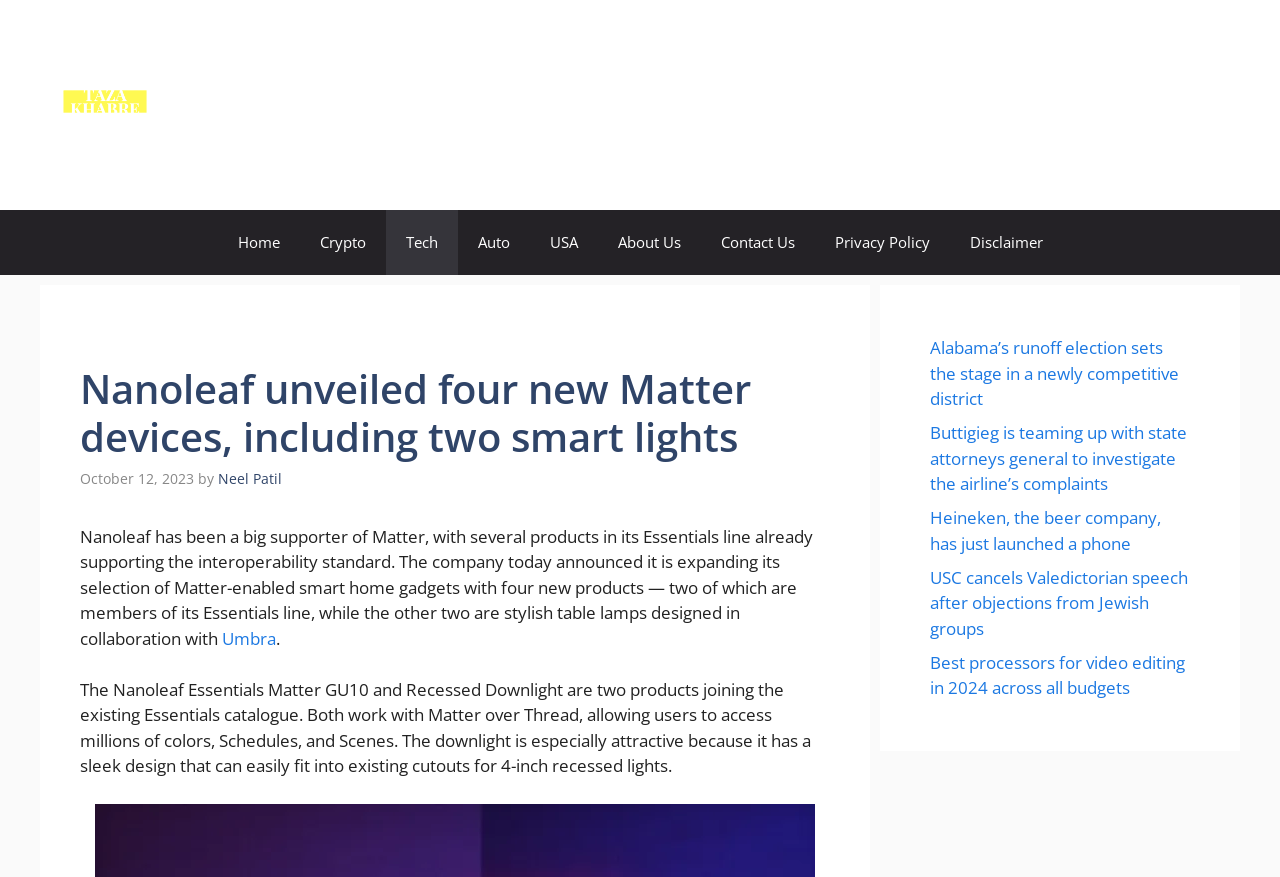Bounding box coordinates are to be given in the format (top-left x, top-left y, bottom-right x, bottom-right y). All values must be floating point numbers between 0 and 1. Provide the bounding box coordinate for the UI element described as: Crypto

[0.234, 0.239, 0.301, 0.314]